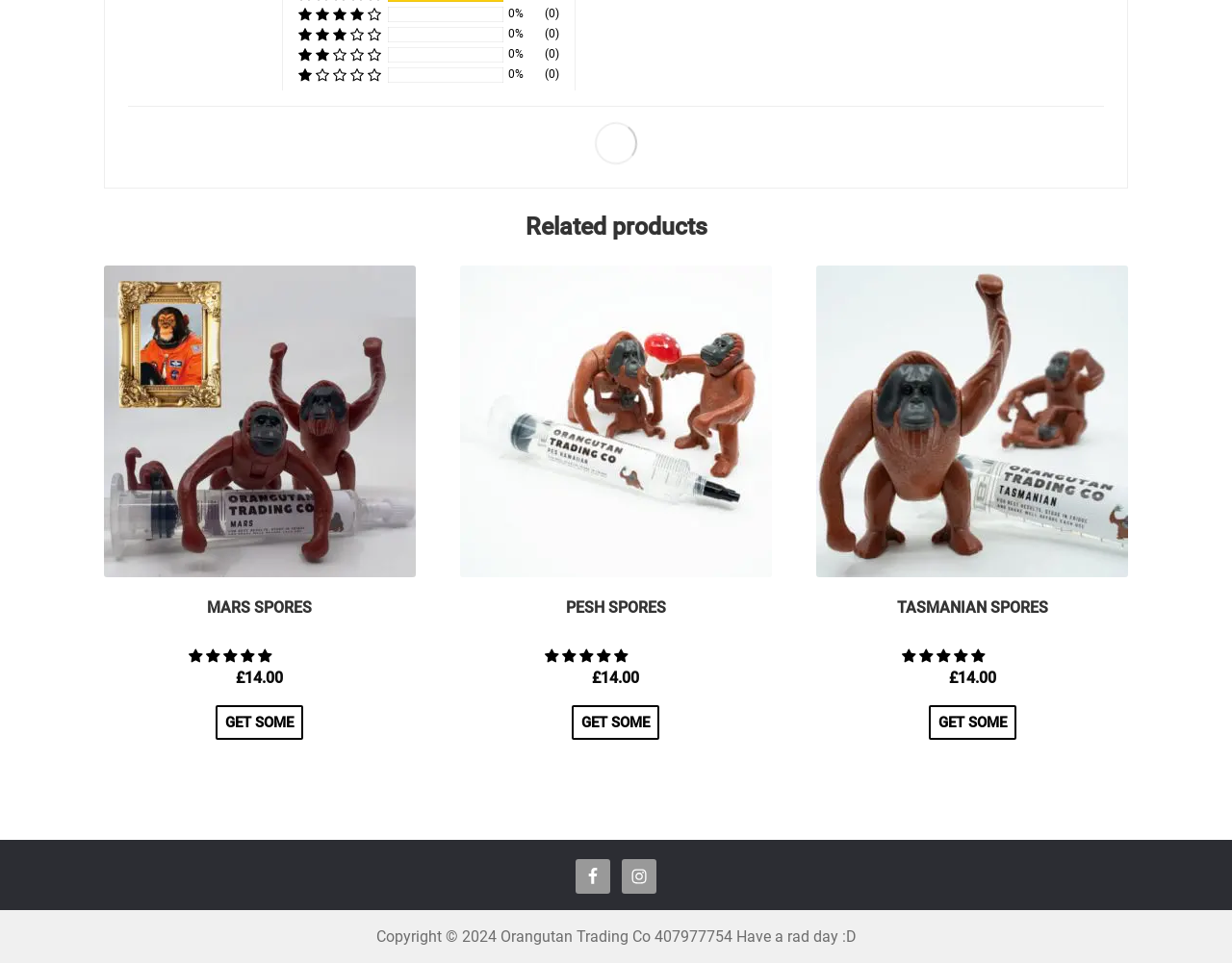How many products are listed under 'Related products'?
Please answer the question with a single word or phrase, referencing the image.

3